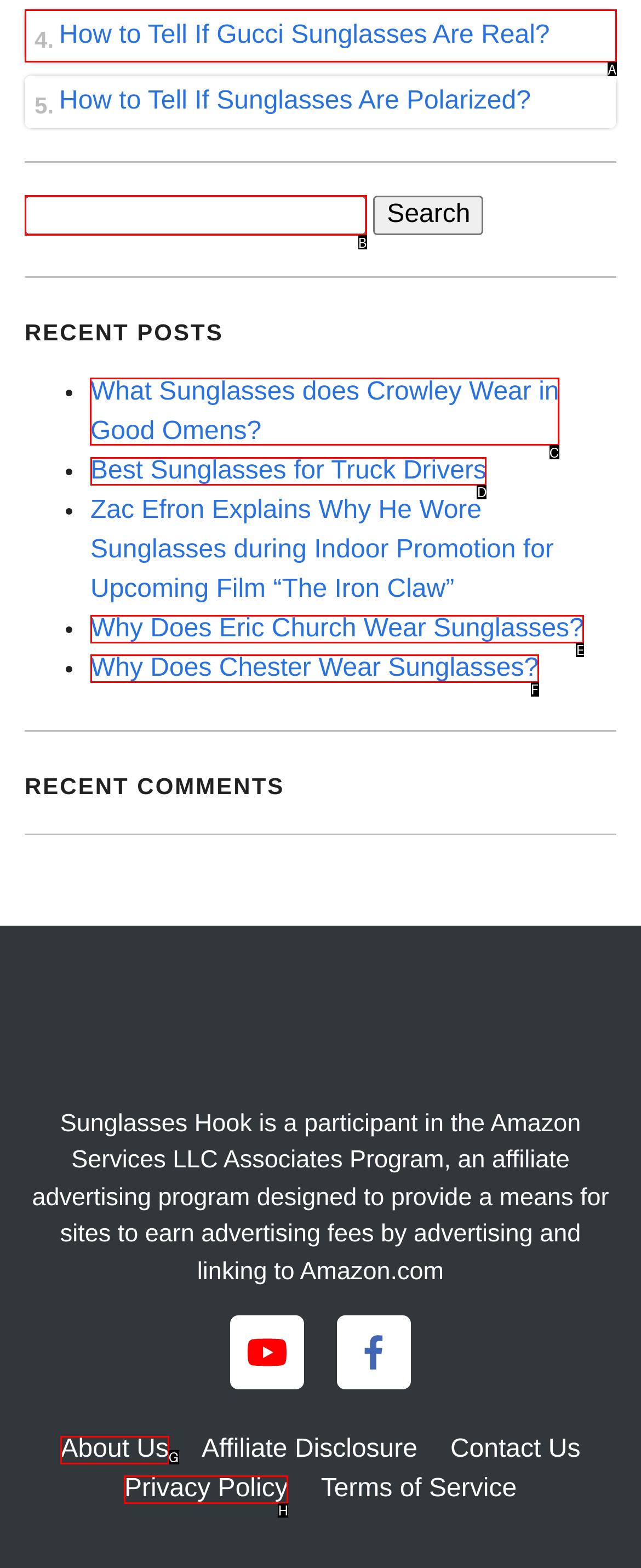Please indicate which HTML element should be clicked to fulfill the following task: Read recent post about Crowley's sunglasses in Good Omens. Provide the letter of the selected option.

C